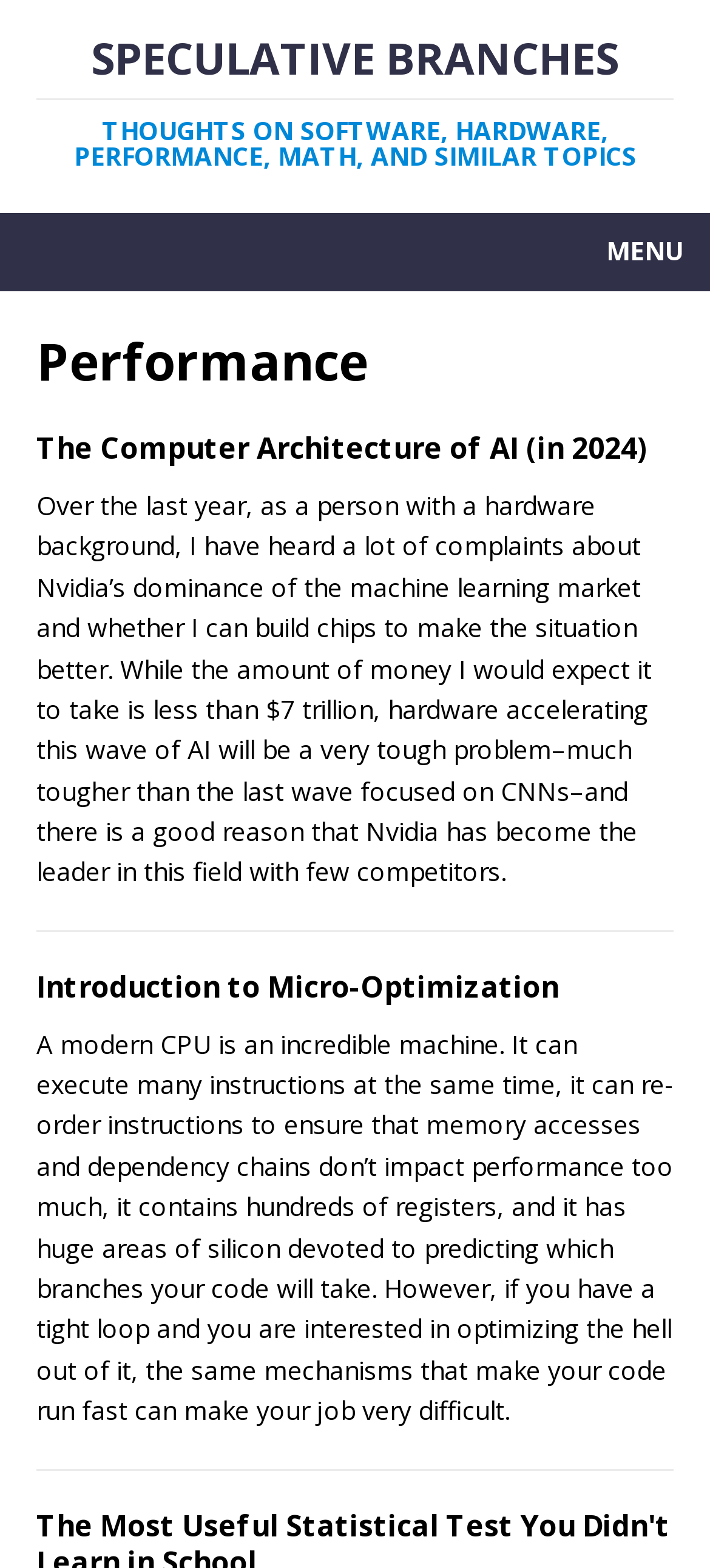Provide your answer in one word or a succinct phrase for the question: 
What is the focus of the second article?

Micro-Optimization